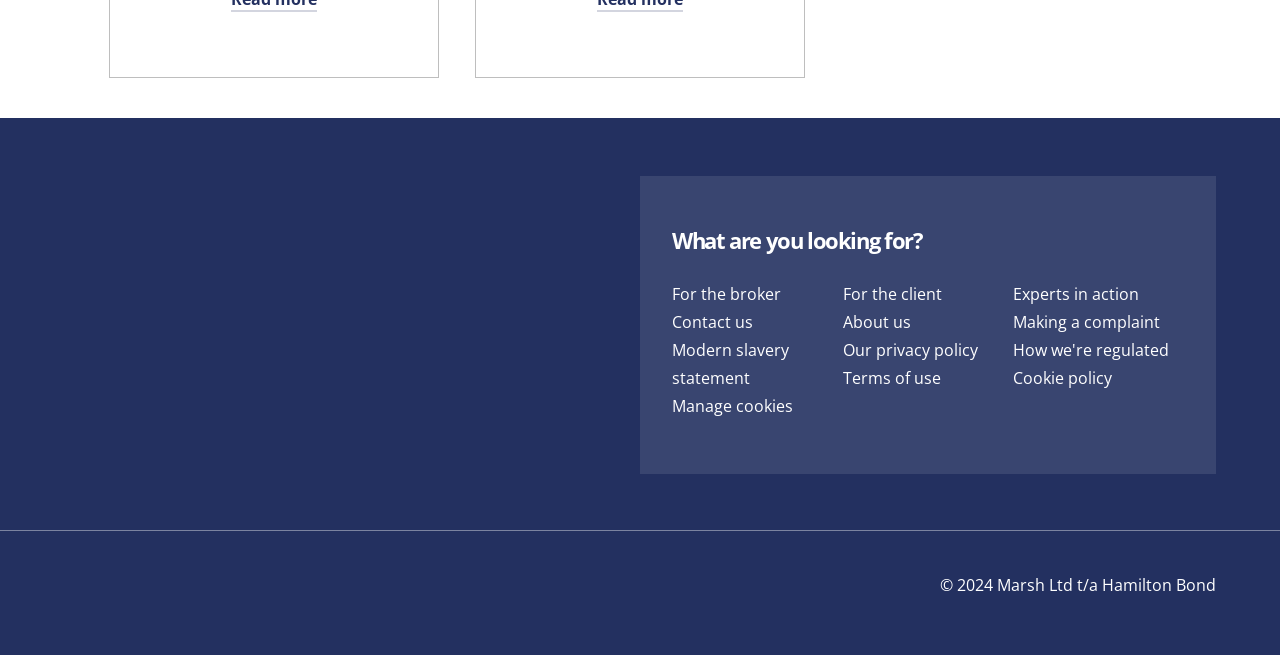Answer the question briefly using a single word or phrase: 
What is the text of the first heading?

What are you looking for?